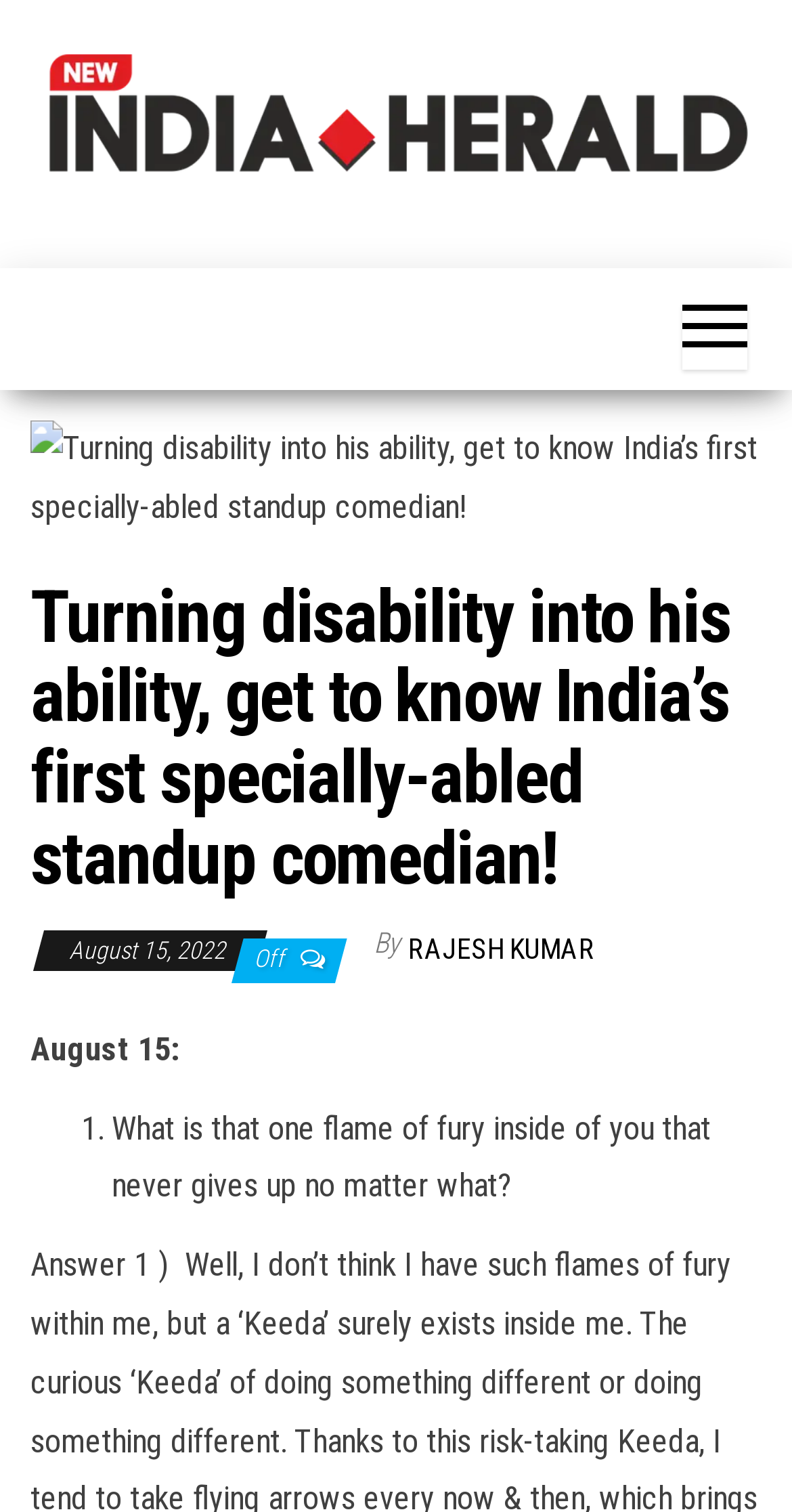Find the bounding box coordinates for the HTML element described as: "Rajesh Kumar". The coordinates should consist of four float values between 0 and 1, i.e., [left, top, right, bottom].

[0.515, 0.617, 0.751, 0.638]